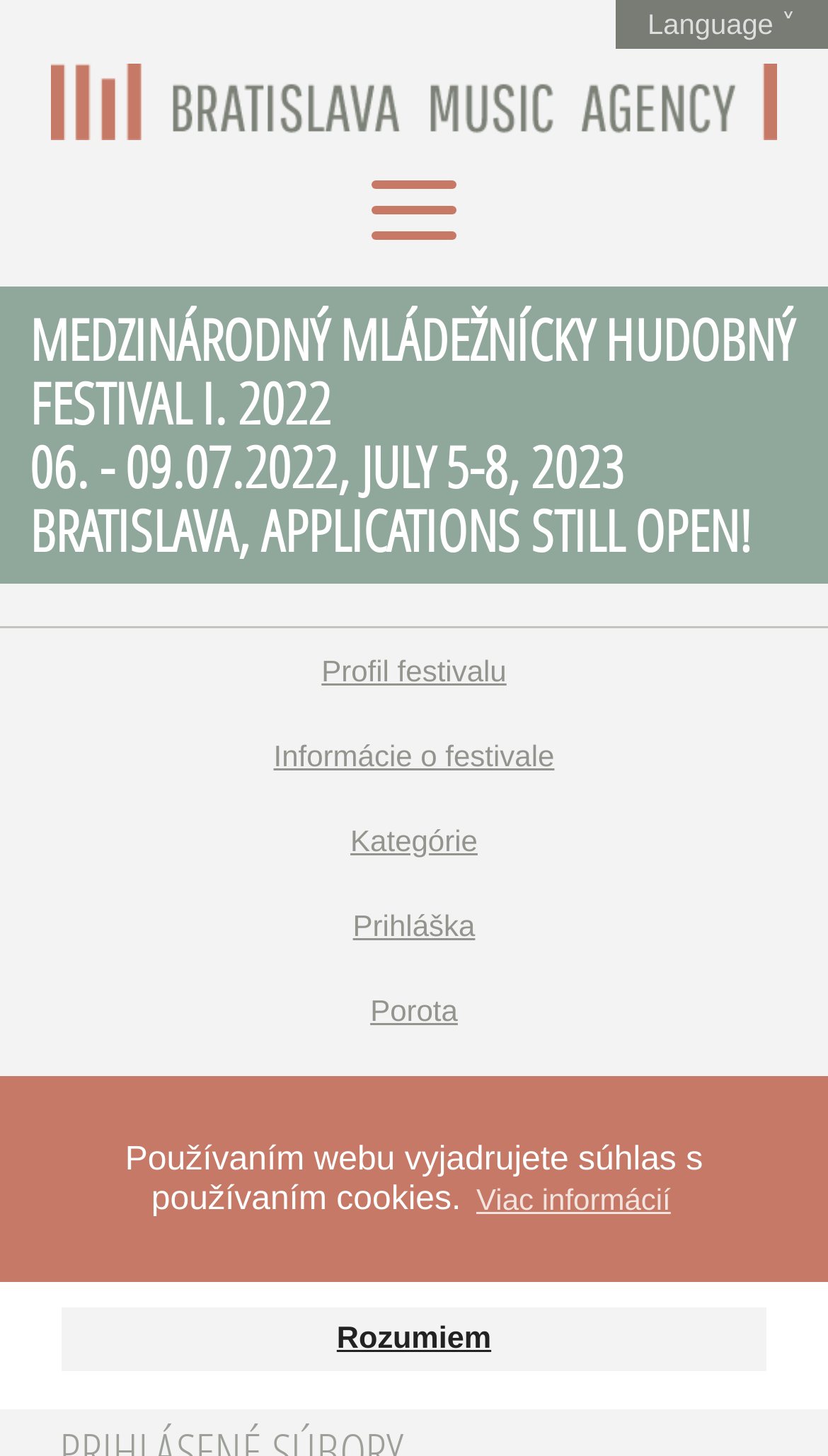Please find the bounding box coordinates of the element's region to be clicked to carry out this instruction: "learn more about the festival profile".

[0.036, 0.431, 0.964, 0.489]